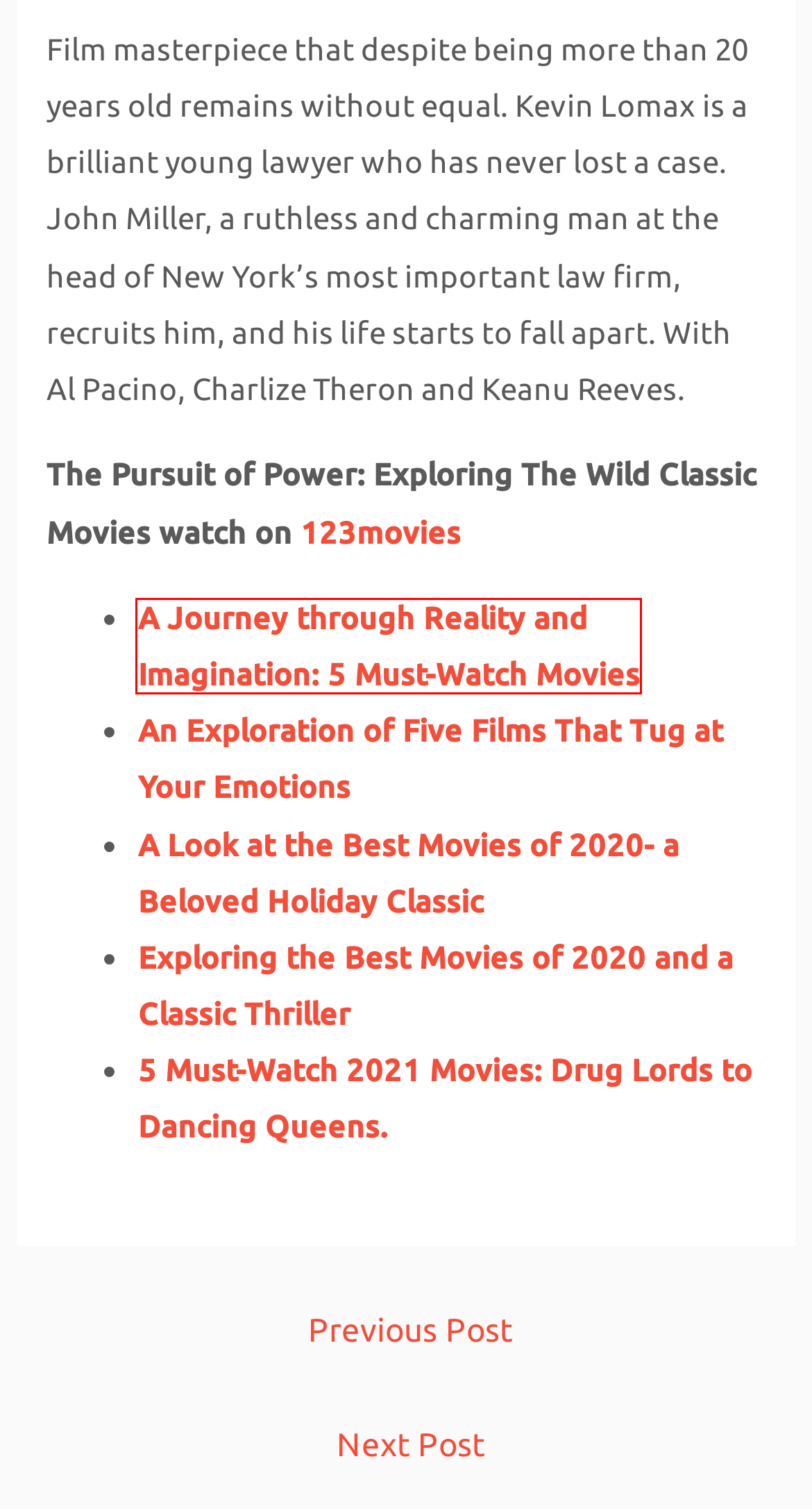Observe the provided screenshot of a webpage that has a red rectangle bounding box. Determine the webpage description that best matches the new webpage after clicking the element inside the red bounding box. Here are the candidates:
A. Exploring the Best Movies of 2020 and a Classic Thriller
B. A CLASIC Terrifying MOVIES
C. An Exploration of Five Films That Tug at Your Emotions
D. Team123movies, Author at 123moviespro
E. A Look at the Best Movies of 2020- a Beloved Holiday Classic
F. 5 Must-Watch 2021 Movies: Drug Lords to Dancing Queens.
G. A Journey through Reality and Imagination: 5 Must-Watch Movies
H. Why Did Snape kill Dumbledore In Harry Potter

G